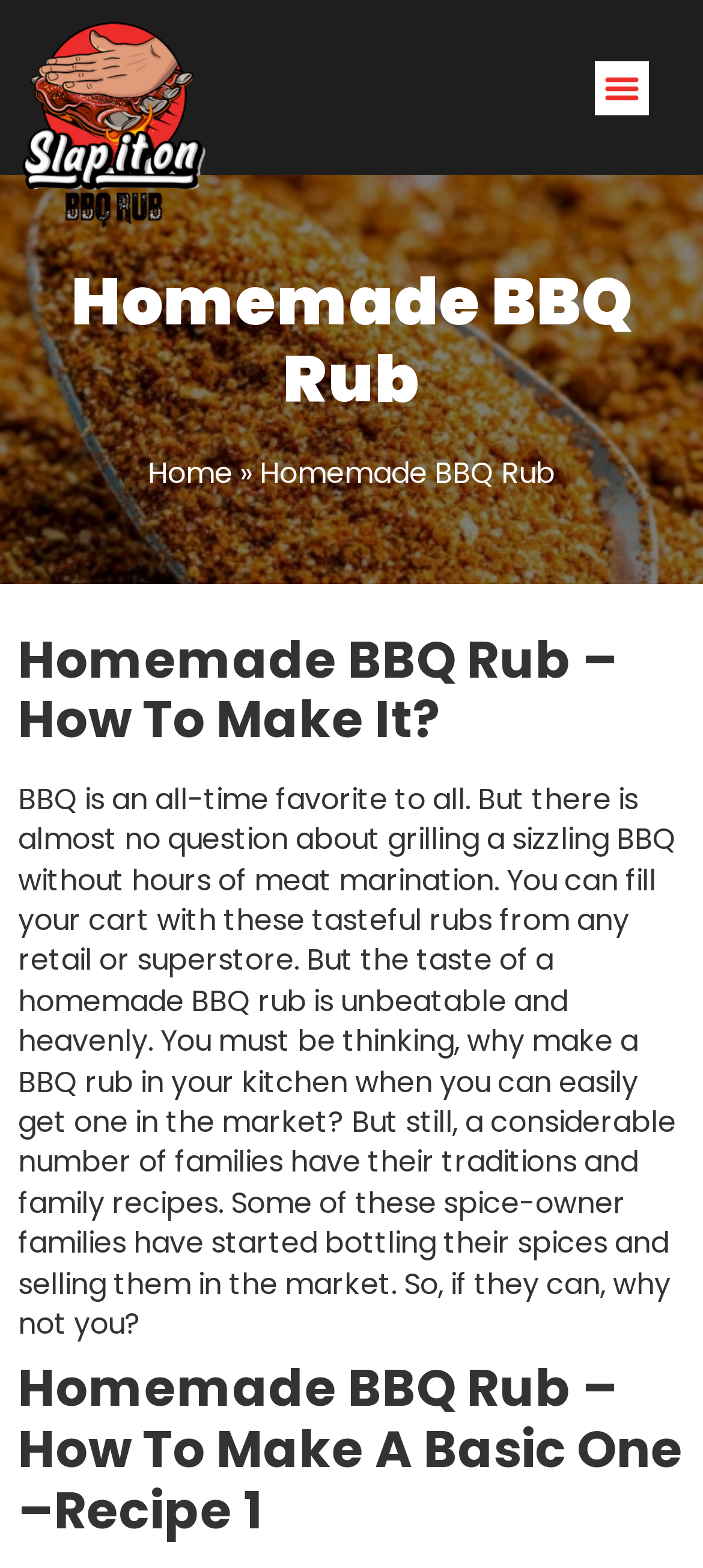Provide a comprehensive description of the webpage.

The webpage is about making homemade BBQ rub, with a focus on two basic recipes. At the top left corner, there is a logo with the text "slap it on" and an image of the same logo. To the right of the logo, there is a menu toggle button. 

Below the logo, there is a heading that reads "Homemade BBQ Rub" in a prominent font size. Underneath this heading, there are two links: "Home" and a right-facing arrow symbol. 

Further down, there is a main heading that reads "Homemade BBQ Rub – How To Make It?" which spans almost the entire width of the page. Below this heading, there is a block of text that discusses the benefits of making homemade BBQ rub, including the unbeatable taste and the ability to create family recipes. 

Finally, at the bottom of the page, there is a subheading that reads "Homemade BBQ Rub – How To Make A Basic One –Recipe 1", which suggests that the page will provide a recipe for making a basic BBQ rub.